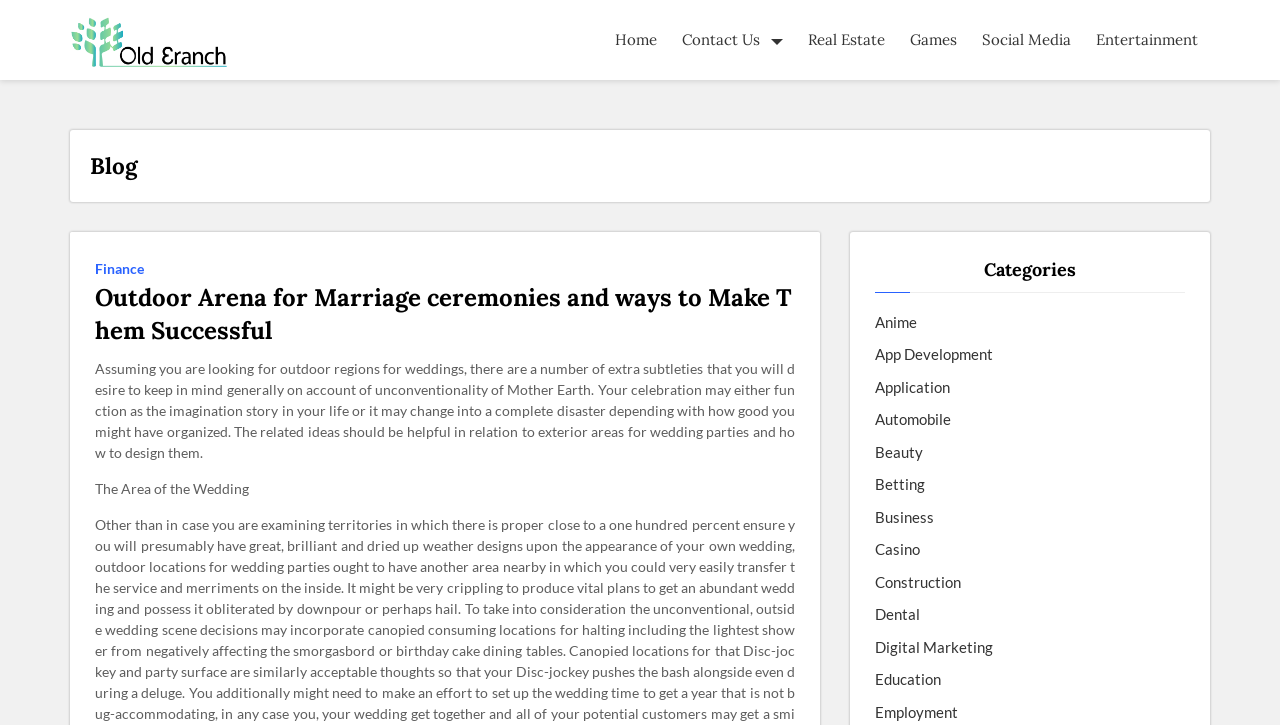Please identify the bounding box coordinates of the clickable region that I should interact with to perform the following instruction: "Read the blog post about outdoor marriage ceremonies". The coordinates should be expressed as four float numbers between 0 and 1, i.e., [left, top, right, bottom].

[0.074, 0.387, 0.621, 0.48]